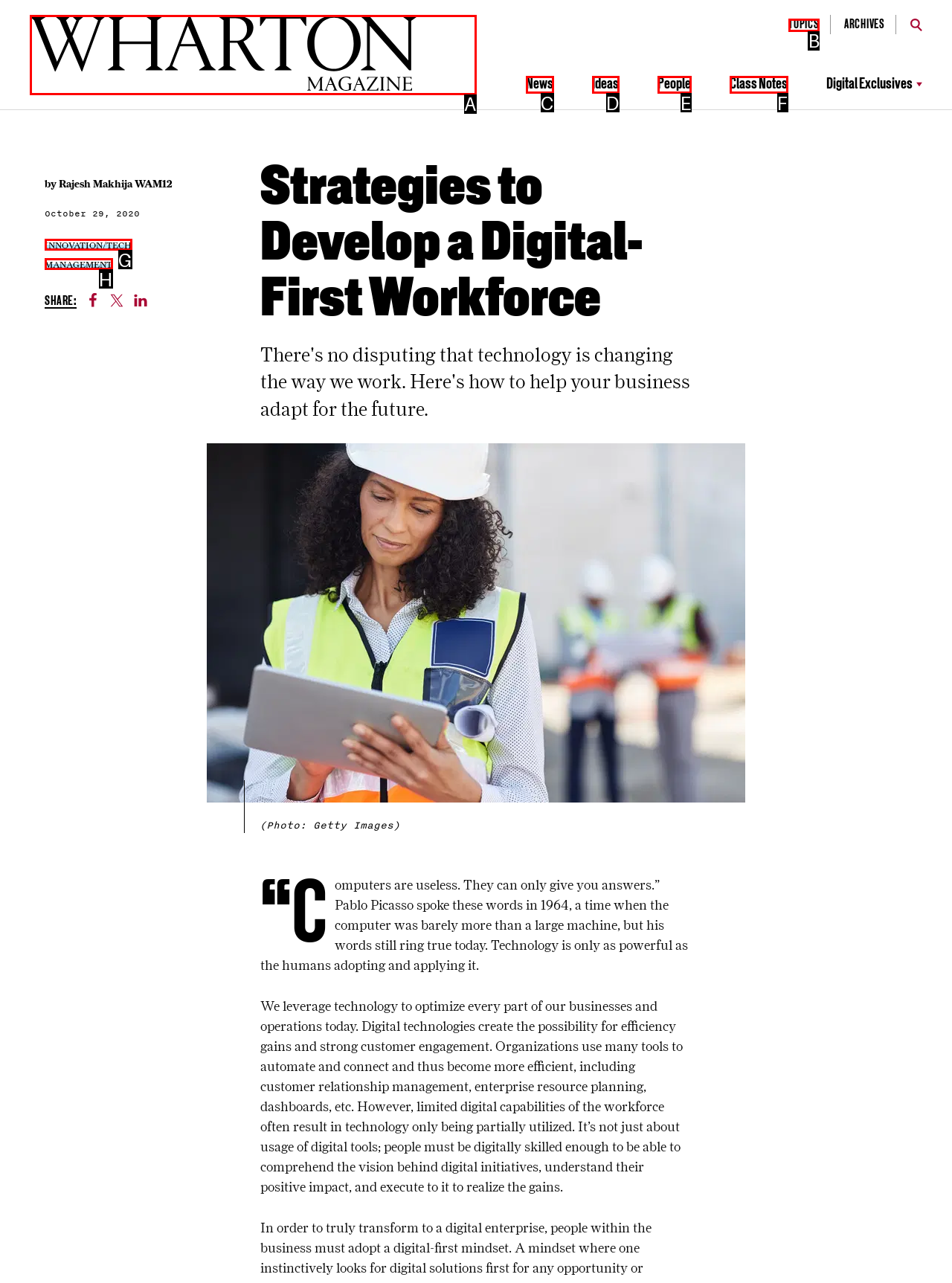Based on the element described as: parent_node: TOPICS ARCHIVES
Find and respond with the letter of the correct UI element.

A